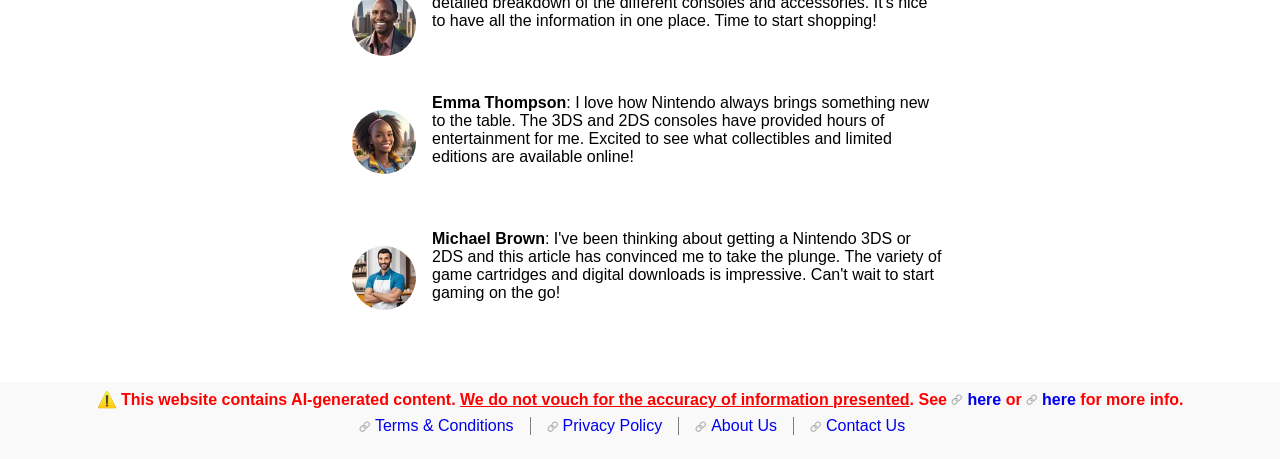How many profile images are on the webpage?
Using the image, respond with a single word or phrase.

2